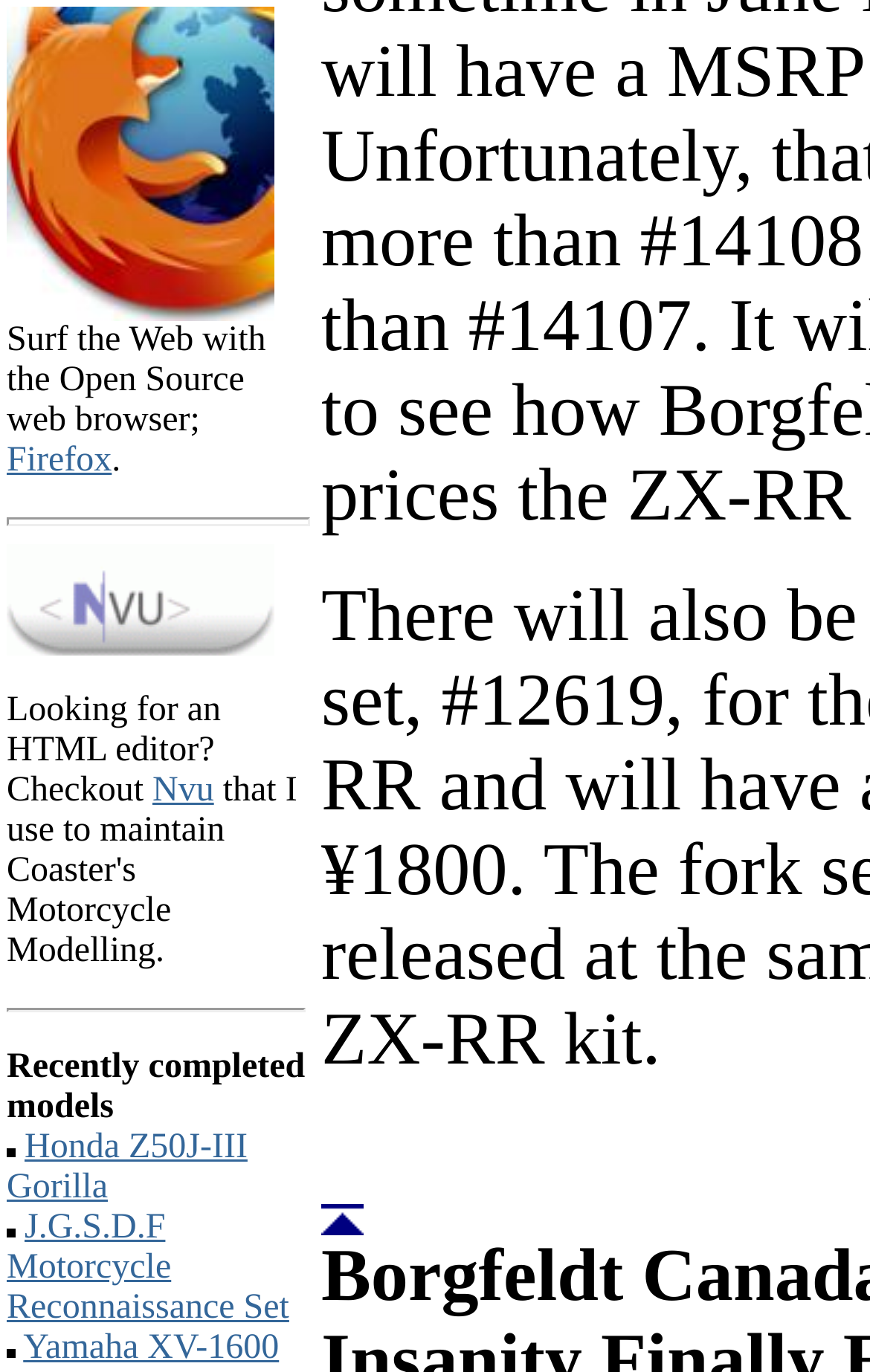What is the purpose of Nvu?
Answer the question with as much detail as you can, using the image as a reference.

The static text 'Looking for an HTML editor? Checkout' is followed by a link to 'Nvu', indicating that Nvu is an HTML editor.